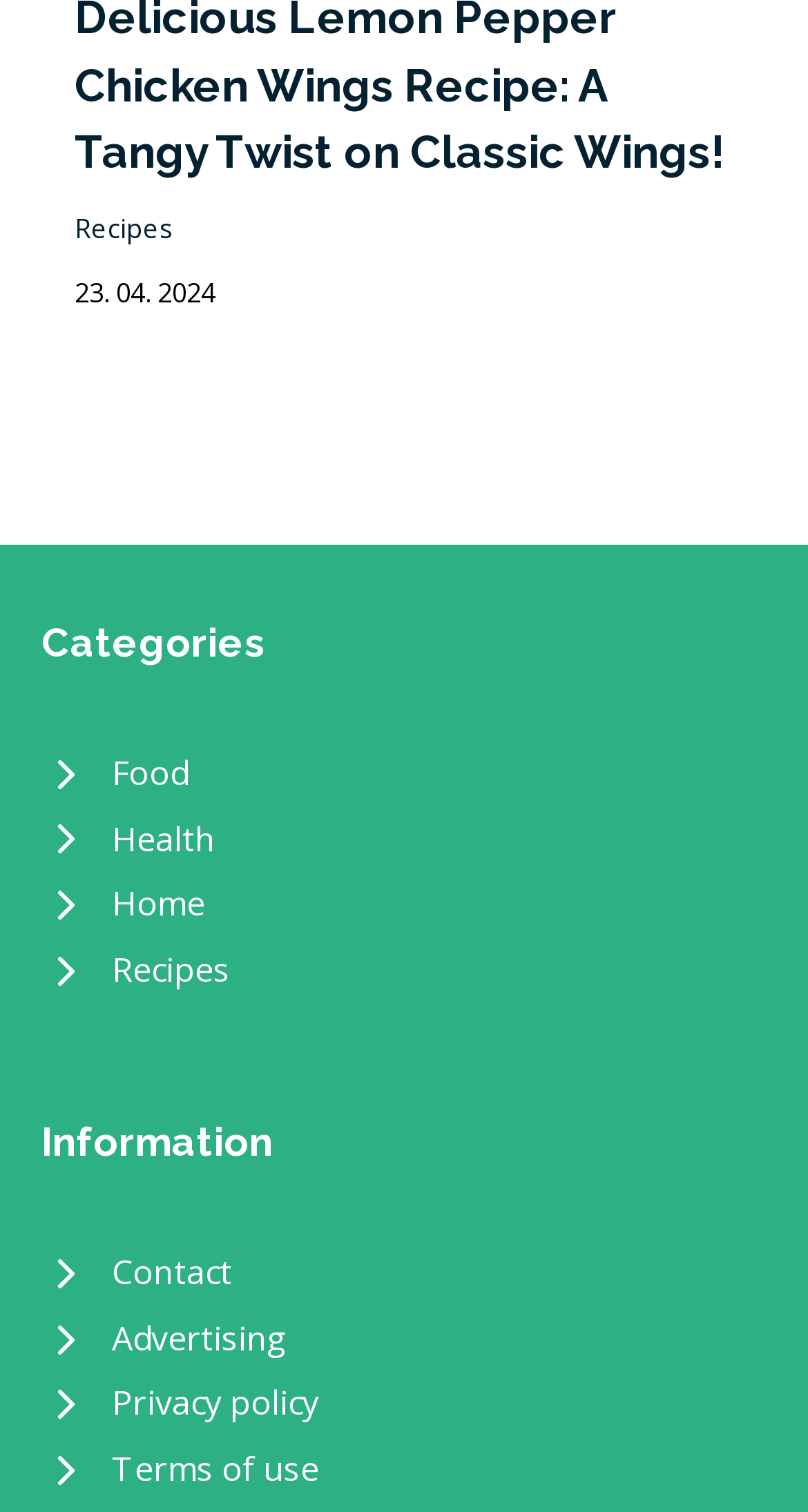For the following element description, predict the bounding box coordinates in the format (top-left x, top-left y, bottom-right x, bottom-right y). All values should be floating point numbers between 0 and 1. Description: Privacy policy

[0.051, 0.907, 0.949, 0.951]